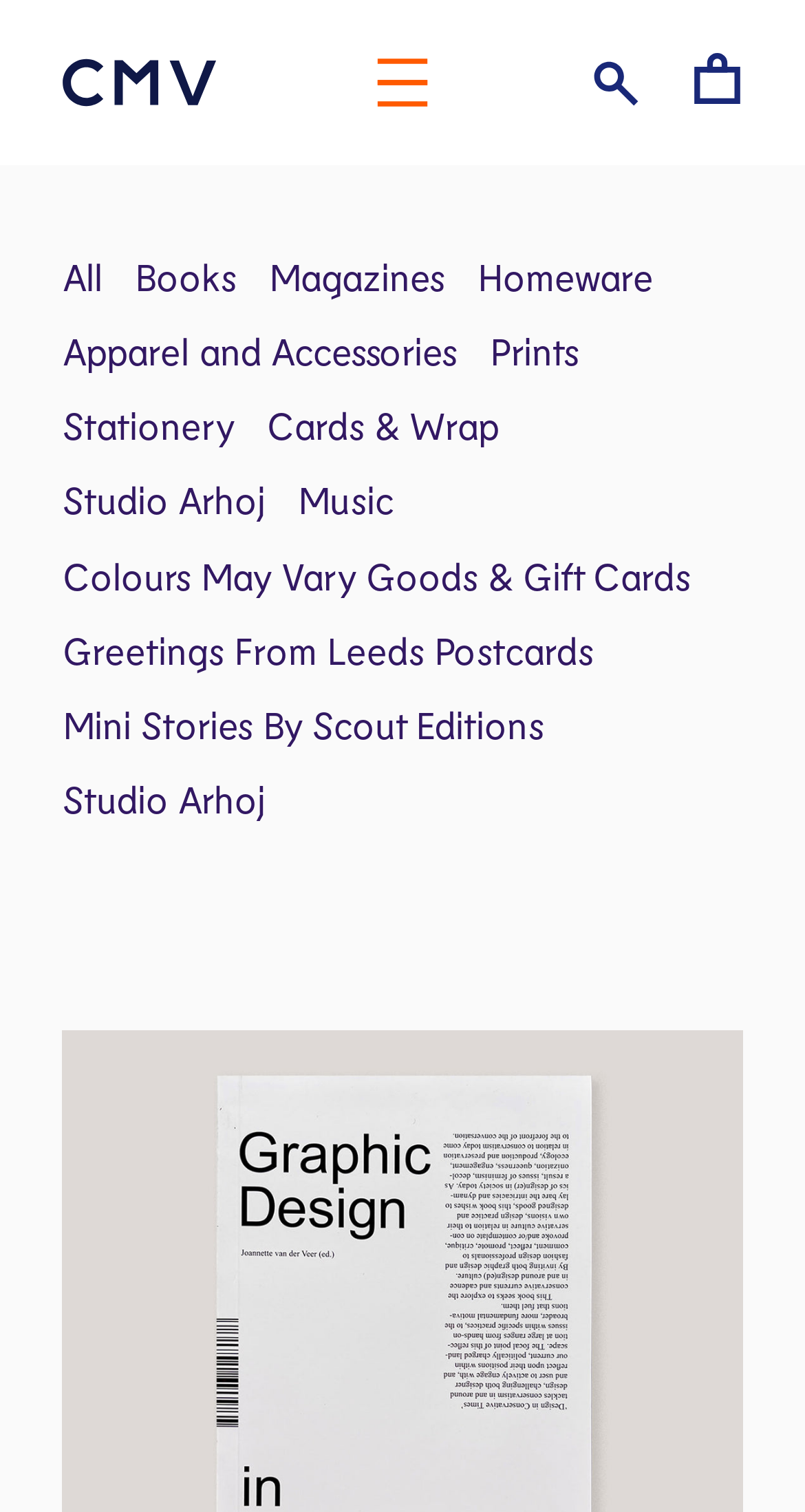Determine the bounding box coordinates of the element's region needed to click to follow the instruction: "go to the home page". Provide these coordinates as four float numbers between 0 and 1, formatted as [left, top, right, bottom].

[0.422, 0.205, 0.578, 0.245]